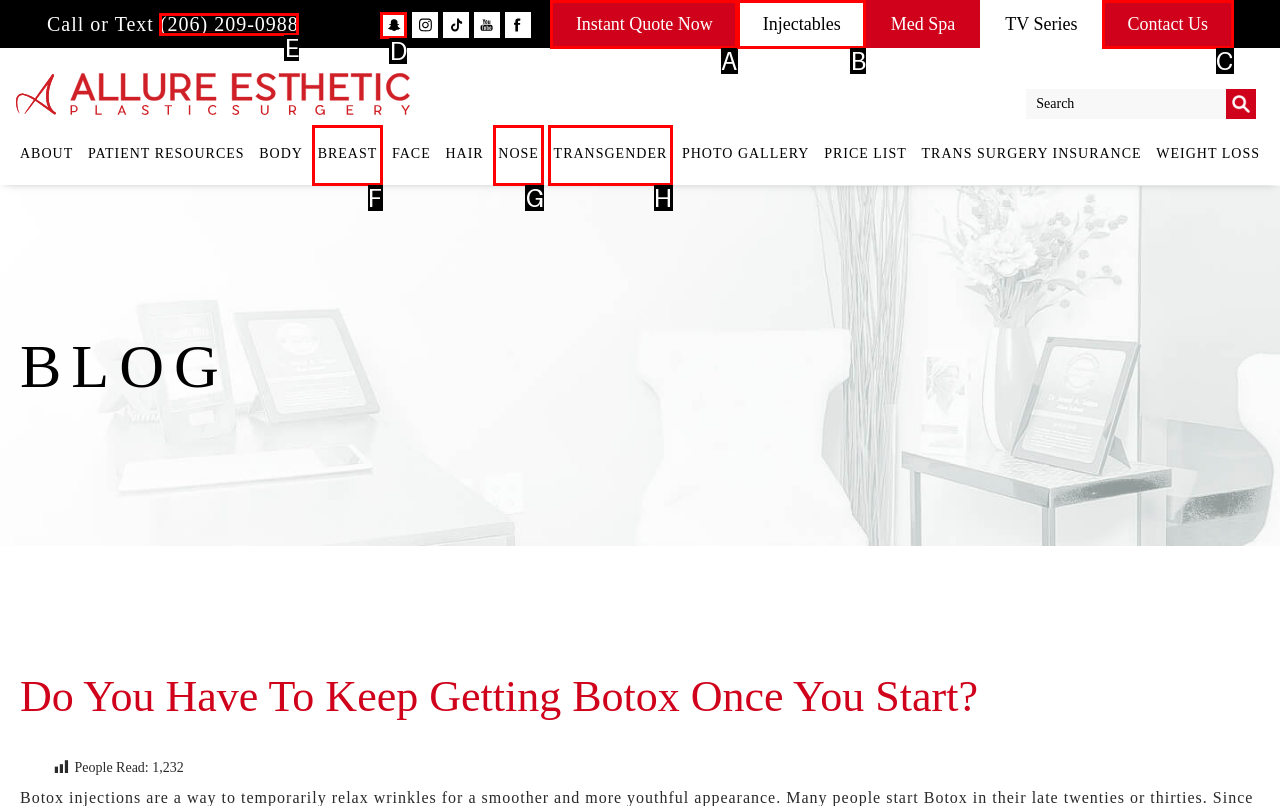Which letter corresponds to the correct option to complete the task: Get an instant quote?
Answer with the letter of the chosen UI element.

A